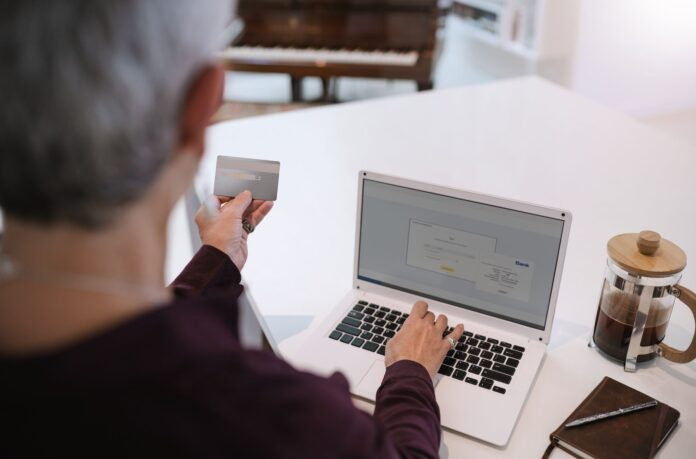Please provide a one-word or phrase answer to the question: 
What is the object beside the laptop?

French press